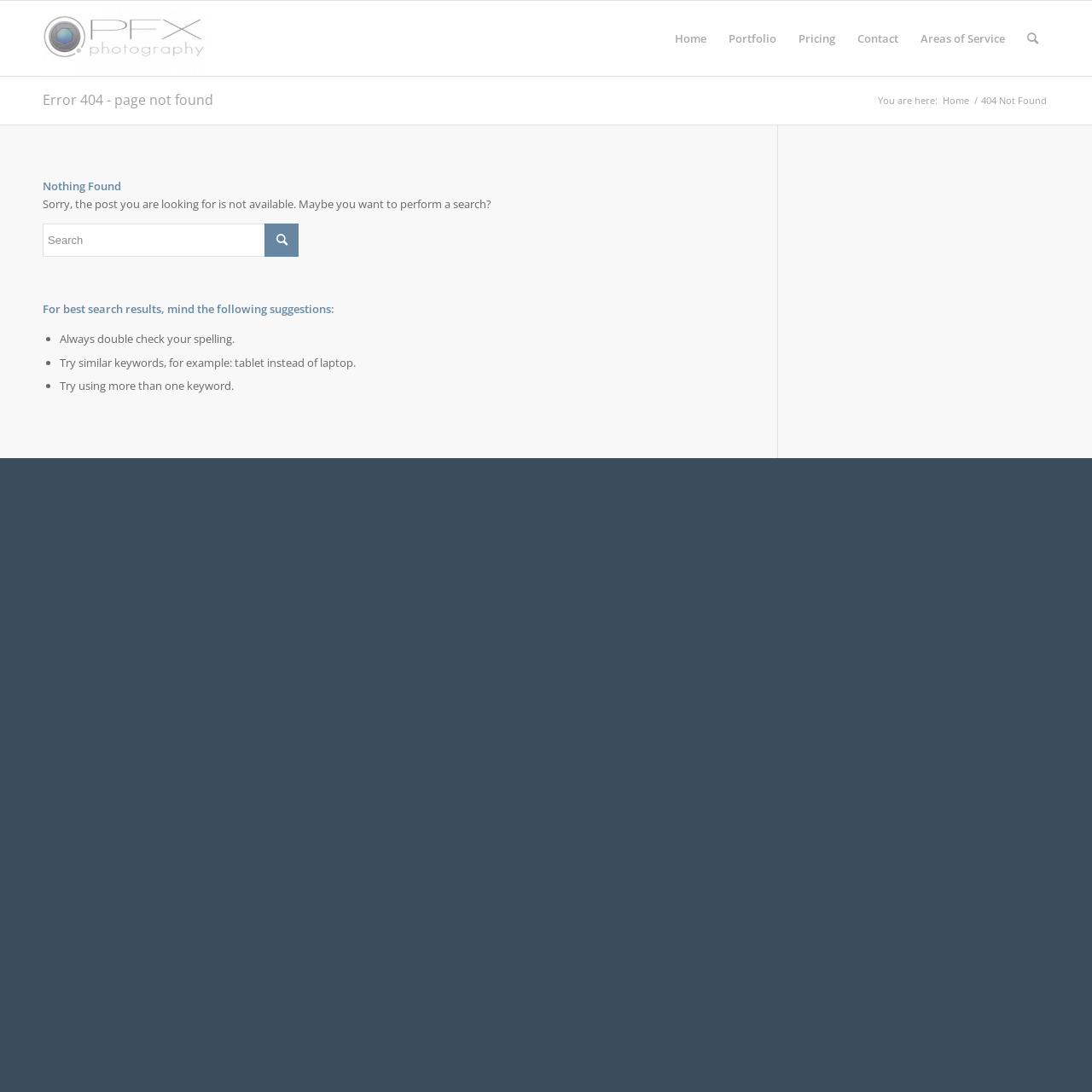Answer the question below in one word or phrase:
How many search suggestions are provided on the webpage?

3